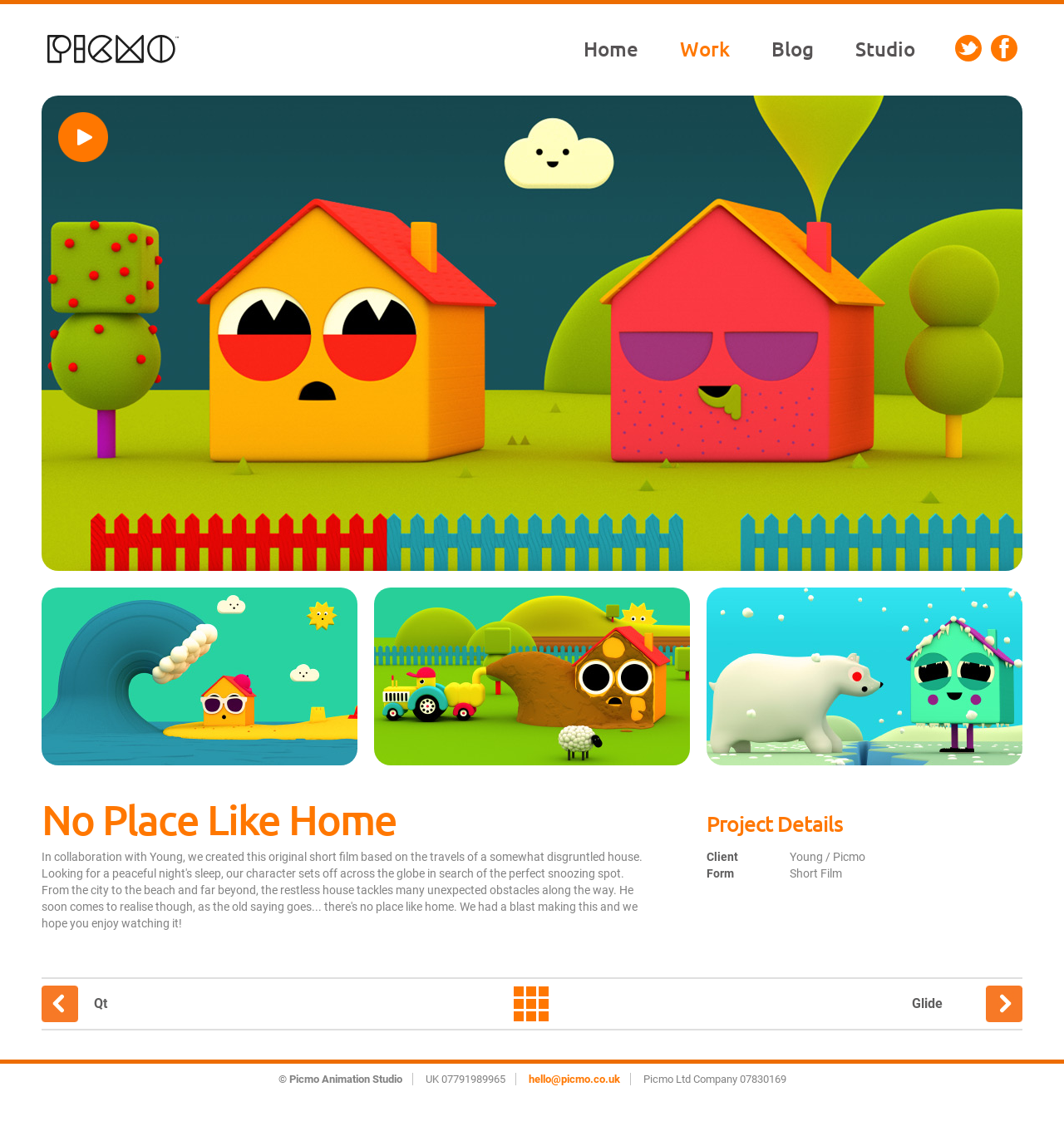Analyze the image and give a detailed response to the question:
What is the client of the 'No Place Like Home' project?

I found the answer by looking at the 'Project Details' section, where it lists 'Client' as 'Young / Picmo'.